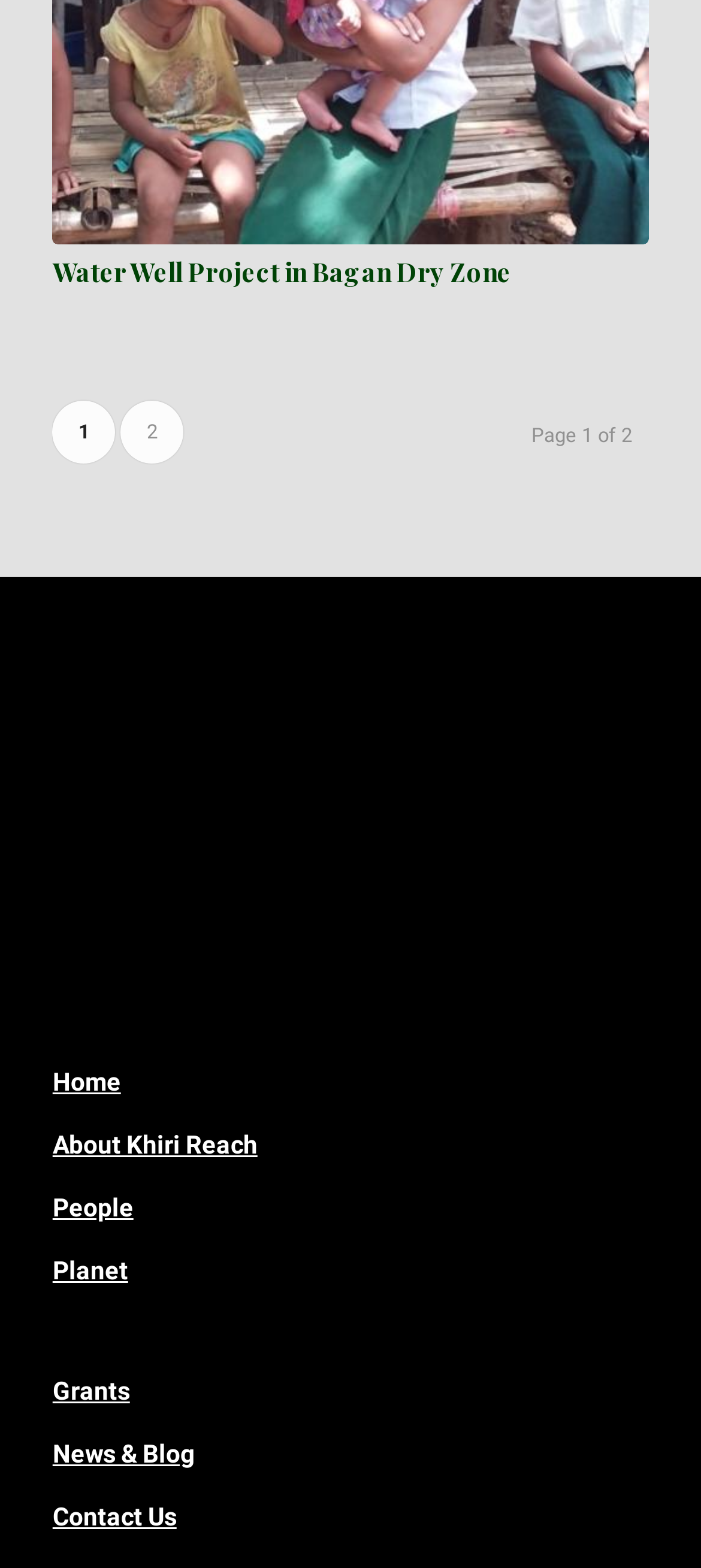Use a single word or phrase to answer the question:
What is the last menu item in the navigation bar?

Contact Us